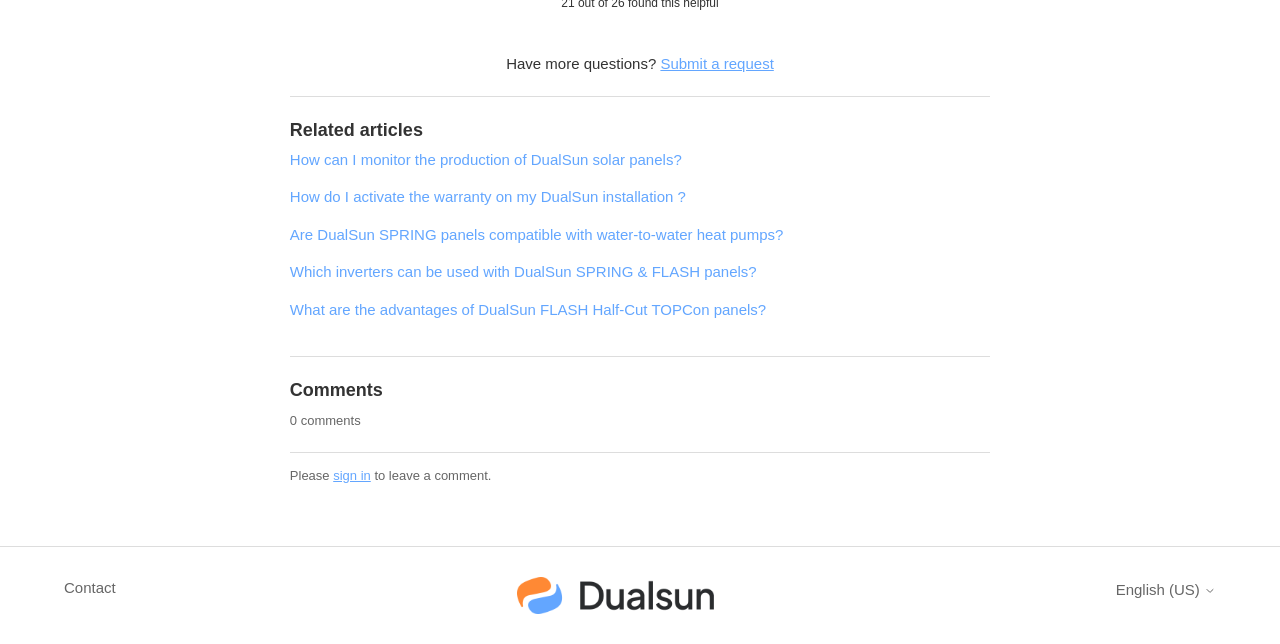Determine the bounding box coordinates of the UI element described below. Use the format (top-left x, top-left y, bottom-right x, bottom-right y) with floating point numbers between 0 and 1: Contact

[0.05, 0.896, 0.09, 0.954]